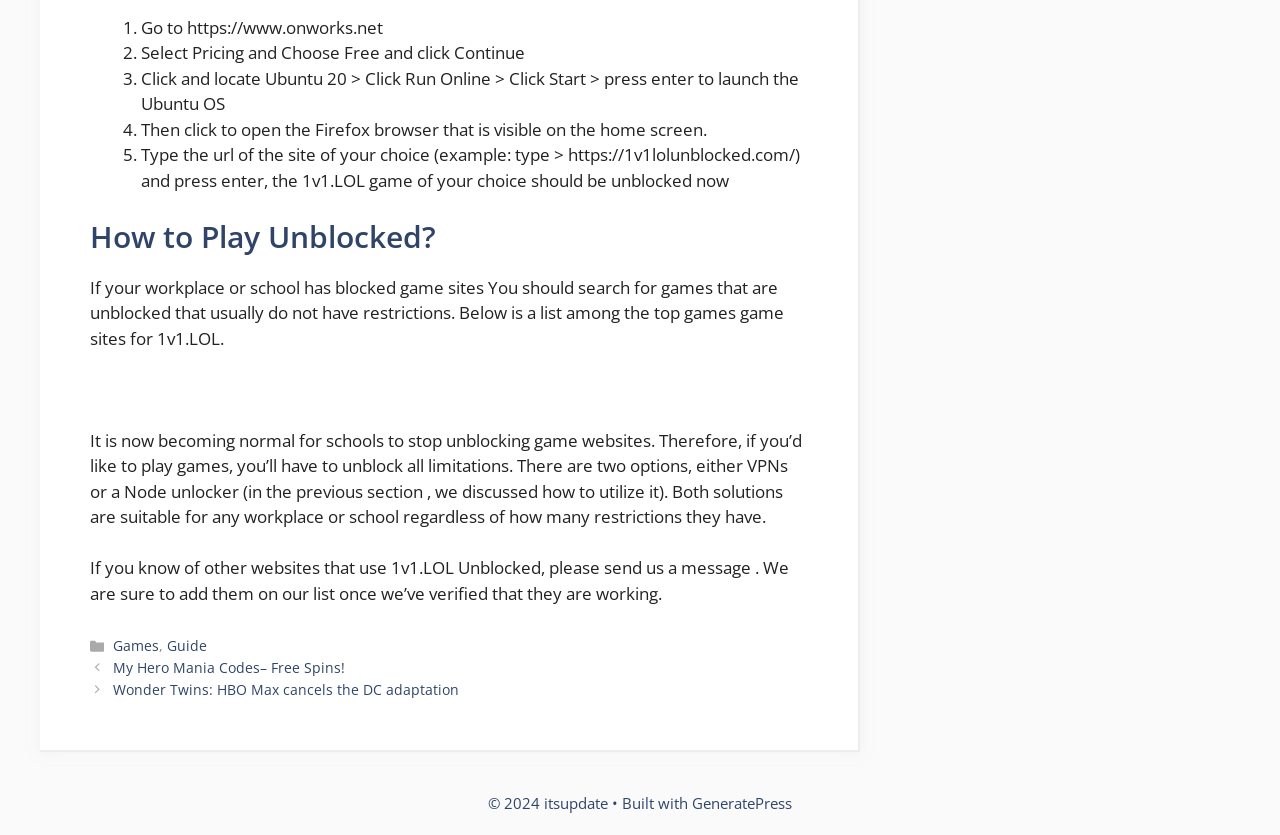Using the information in the image, could you please answer the following question in detail:
What type of games are mentioned on the webpage?

The webpage specifically mentions 1v1.LOL games and provides instructions on how to play them unblocked, indicating that this type of game is the focus of the webpage.